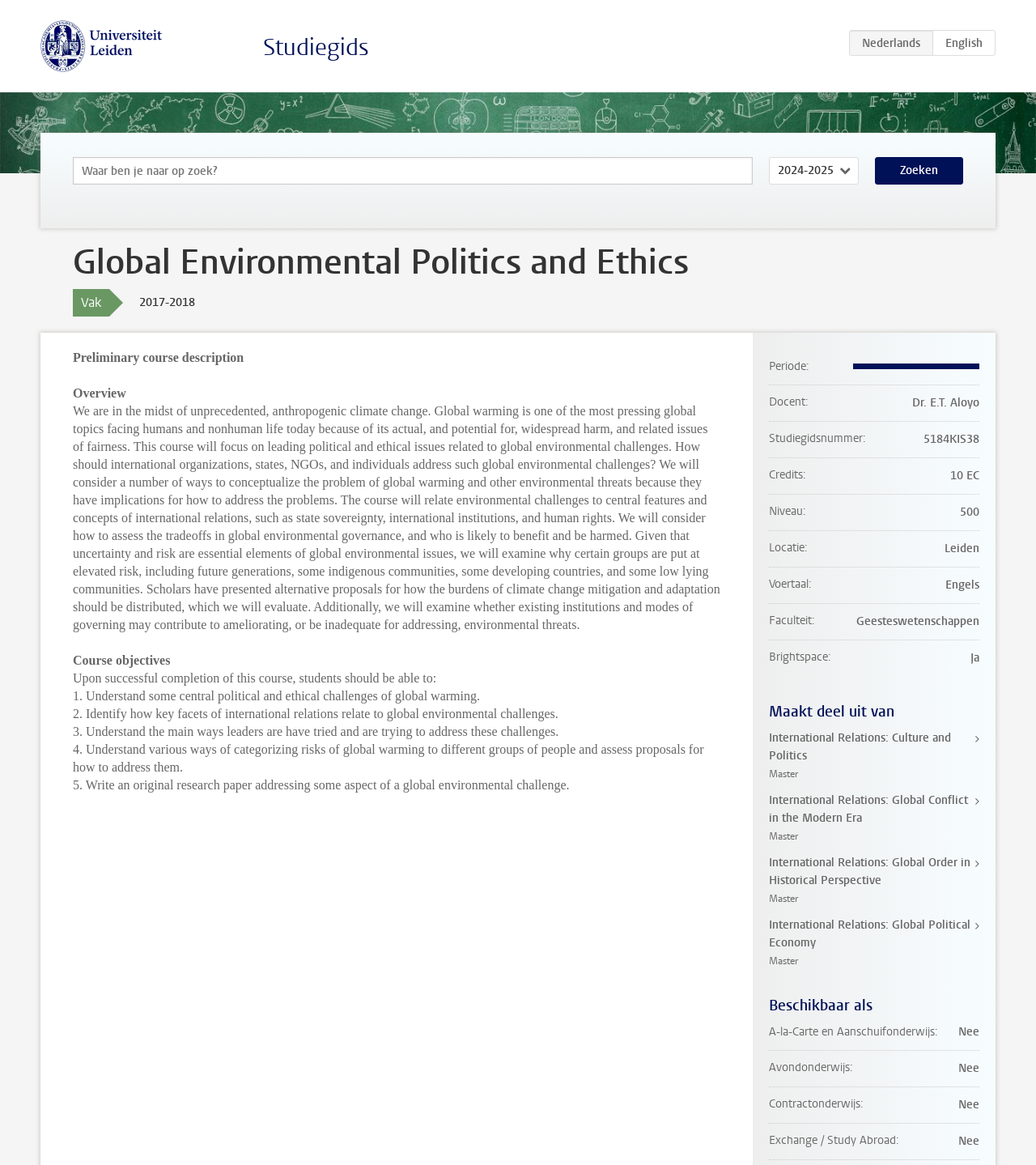Using the element description: "Studiegids", determine the bounding box coordinates. The coordinates should be in the format [left, top, right, bottom], with values between 0 and 1.

[0.254, 0.028, 0.356, 0.054]